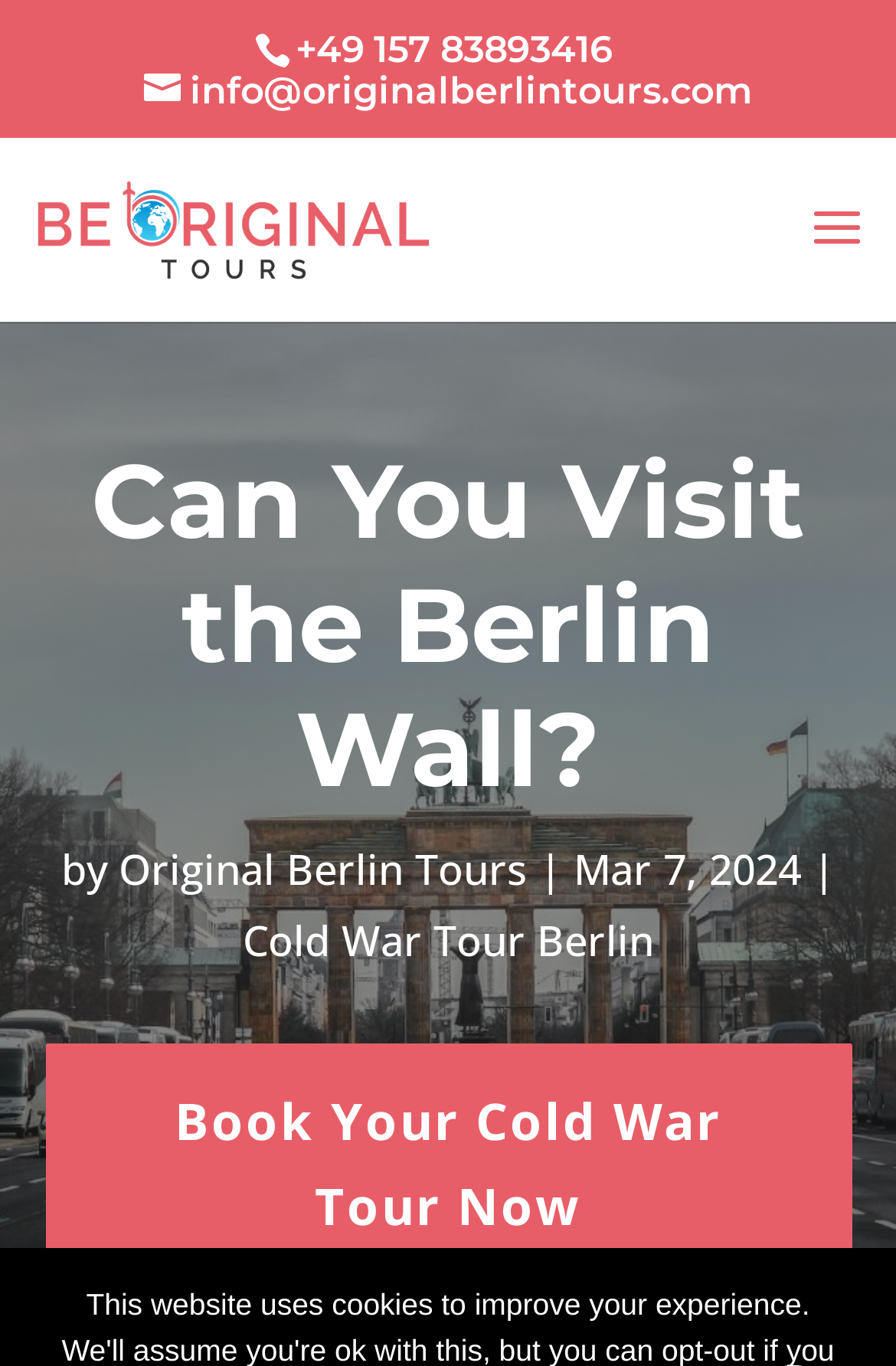Locate the bounding box of the UI element described in the following text: "Original Berlin Tours".

[0.132, 0.616, 0.588, 0.656]